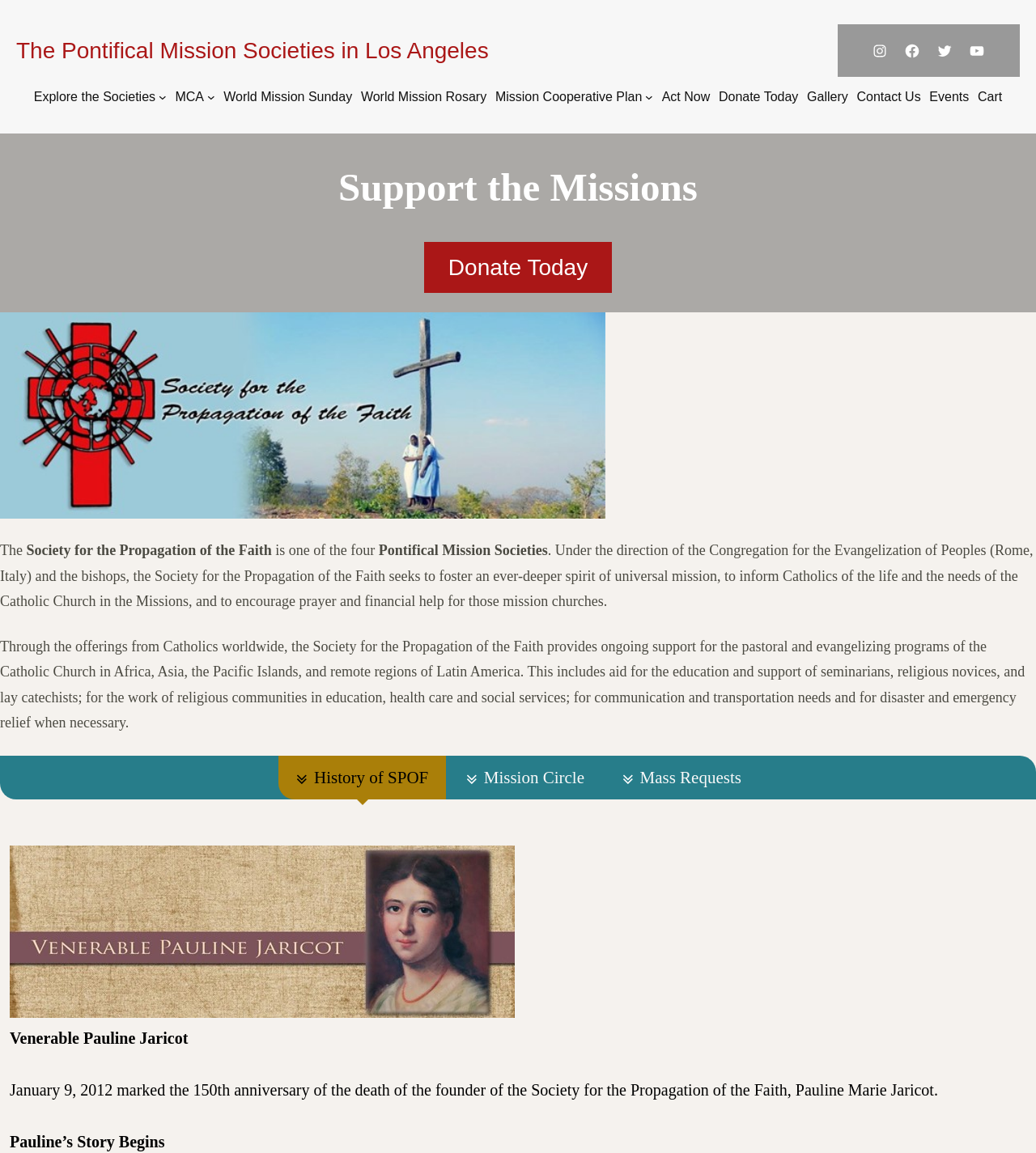Select the bounding box coordinates of the element I need to click to carry out the following instruction: "View the Mission Circle tab".

[0.433, 0.655, 0.581, 0.693]